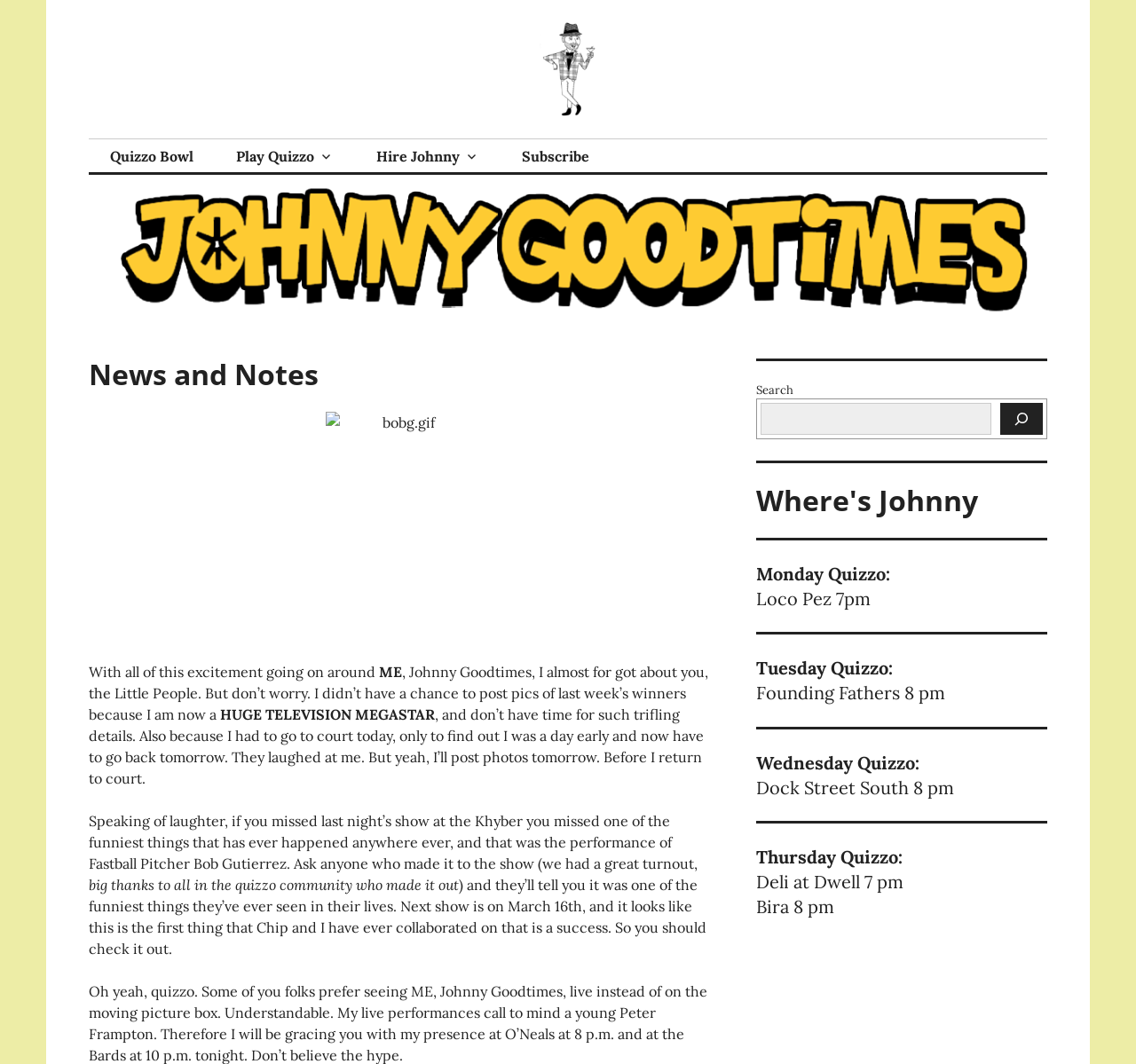What is the name of the host mentioned on the webpage?
Based on the screenshot, provide a one-word or short-phrase response.

Johnny Goodtimes